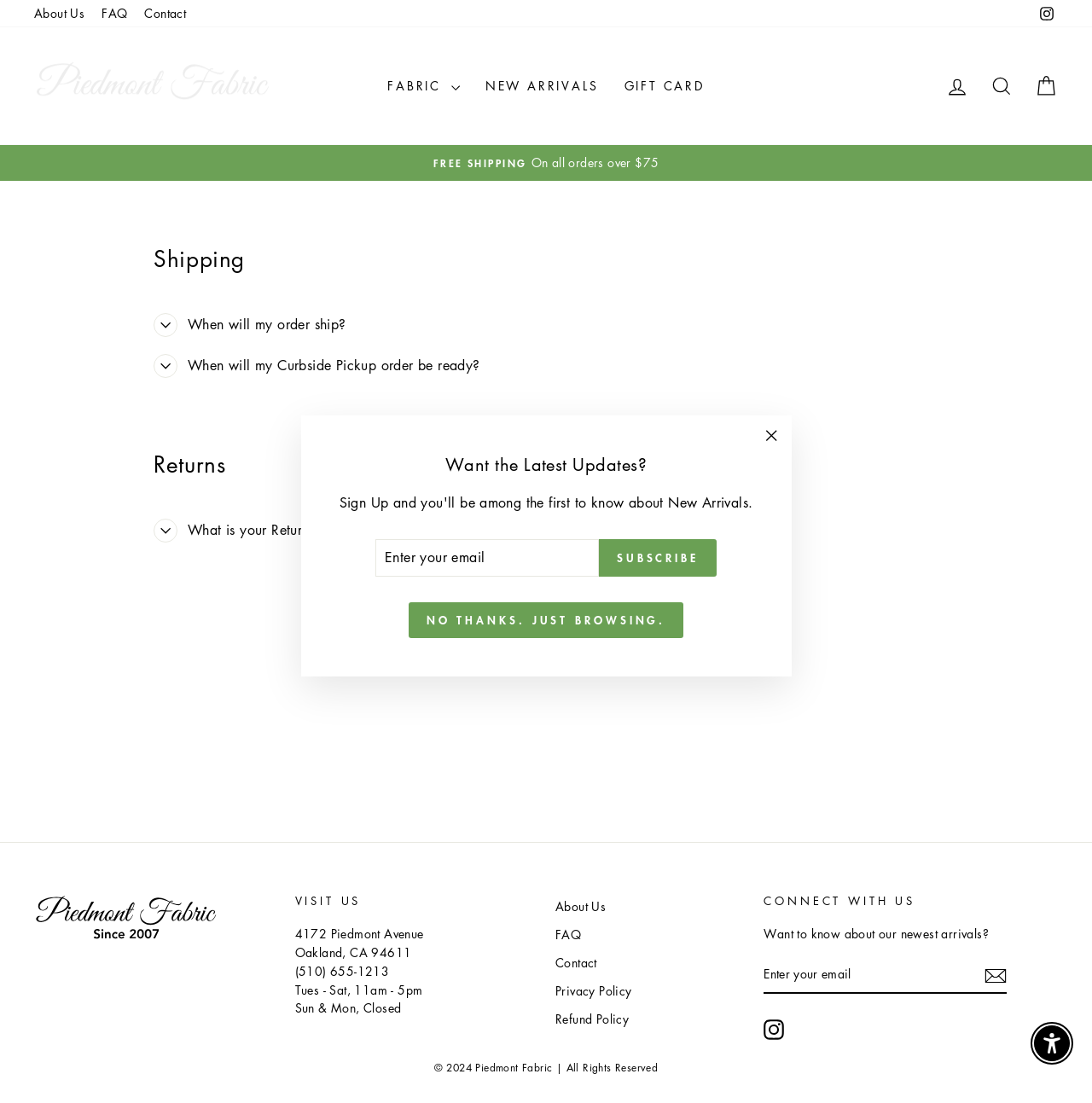Given the element description "account Log in", identify the bounding box of the corresponding UI element.

[0.856, 0.061, 0.897, 0.094]